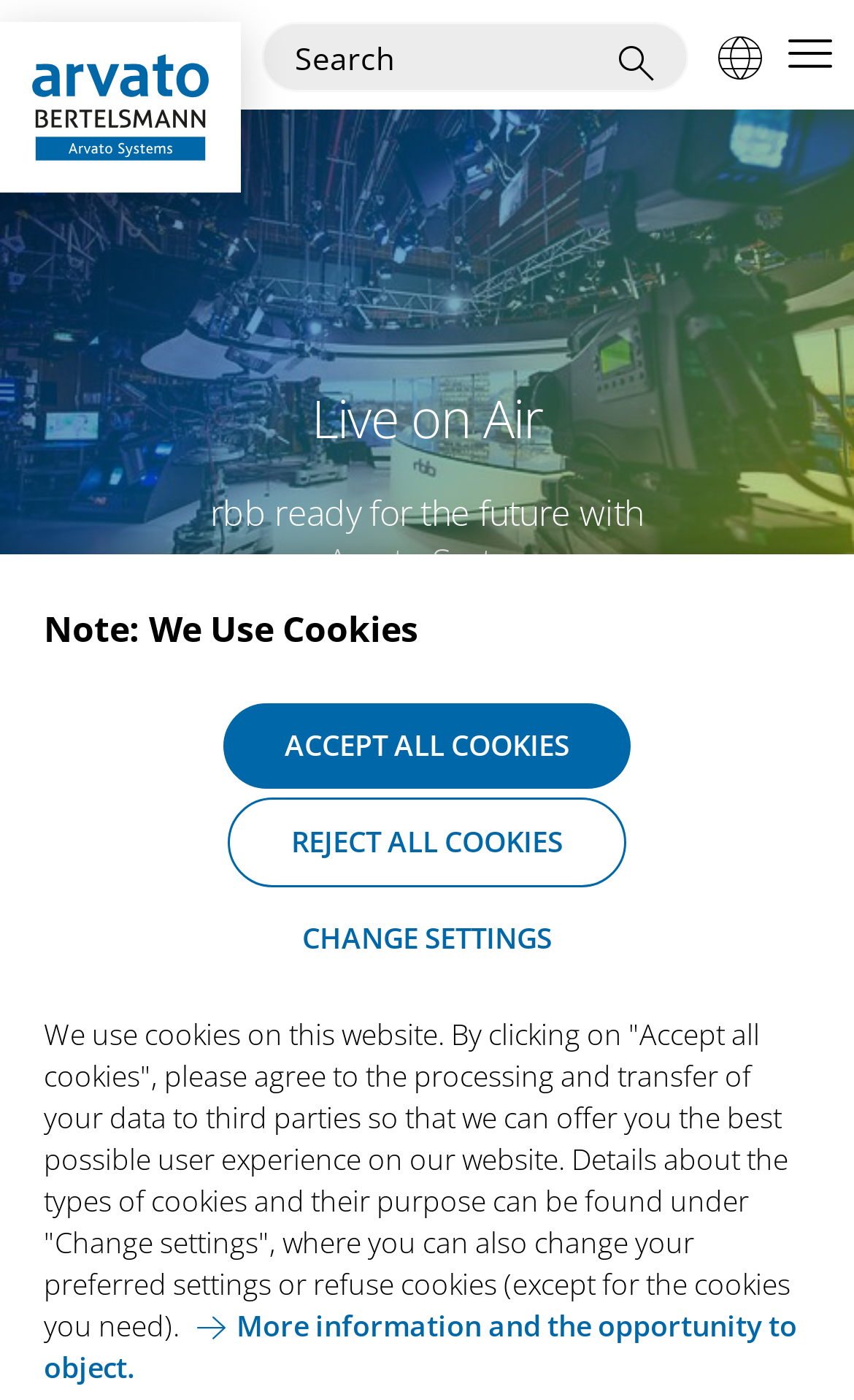Could you find the bounding box coordinates of the clickable area to complete this instruction: "search for something"?

[0.34, 0.017, 0.701, 0.064]